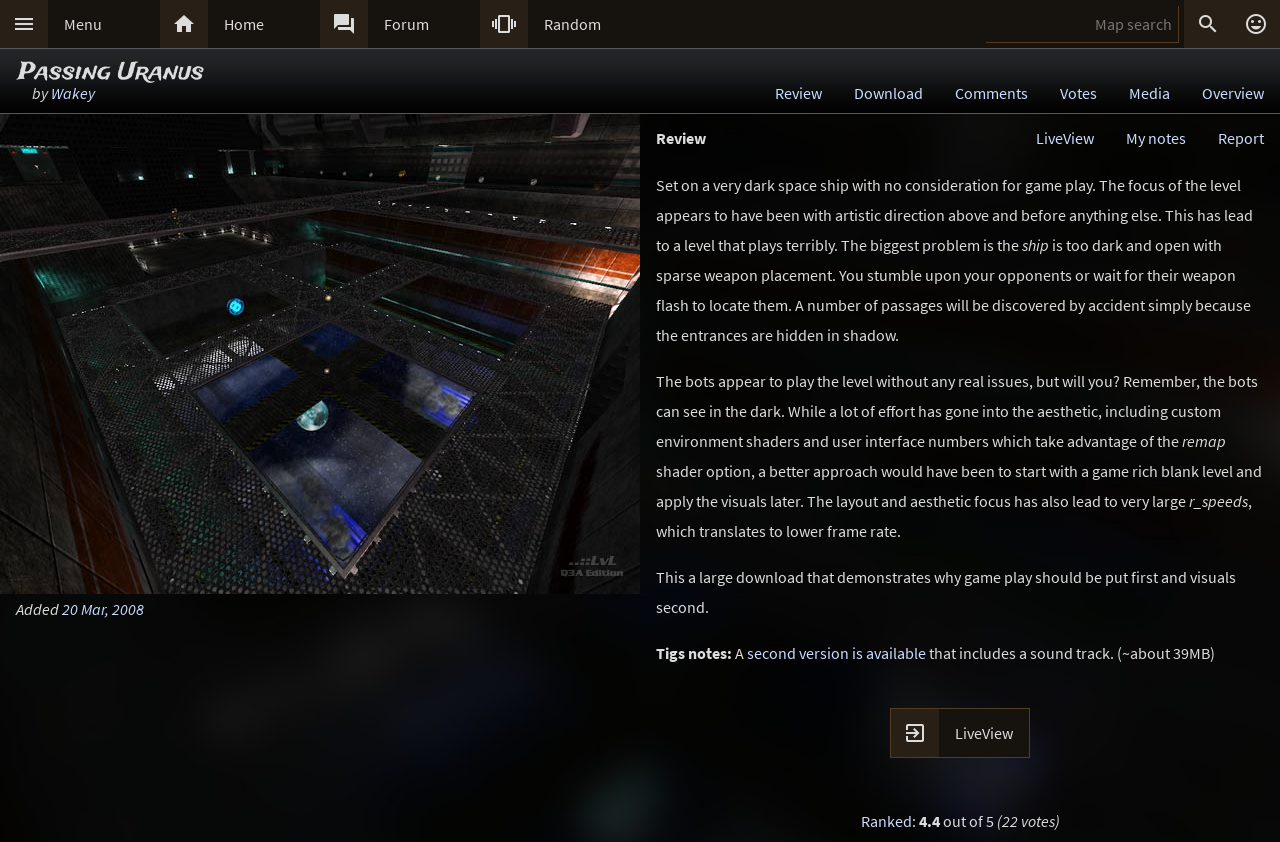Find the bounding box coordinates for the area that must be clicked to perform this action: "View map in browser".

[0.695, 0.841, 0.805, 0.9]